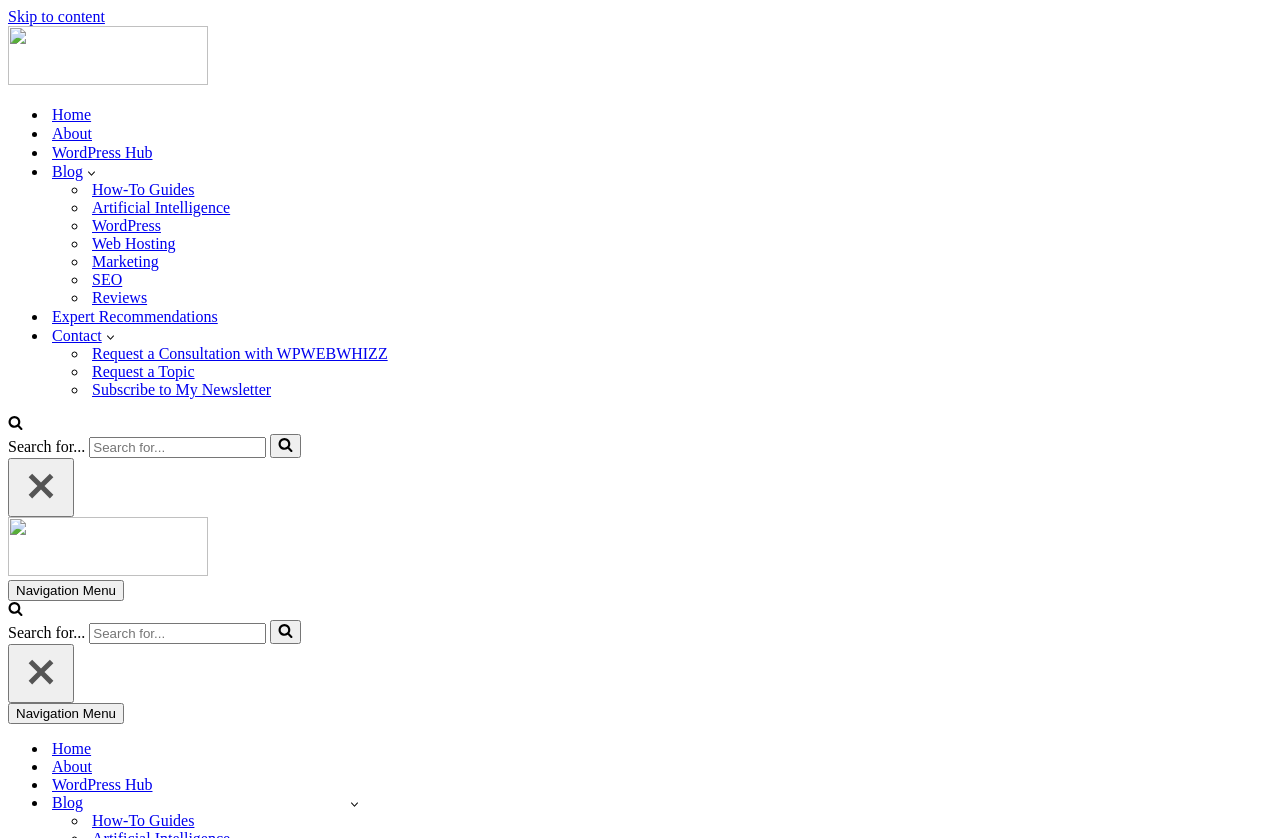What is the purpose of the button with the text 'Close'?
Based on the image, respond with a single word or phrase.

To close the search